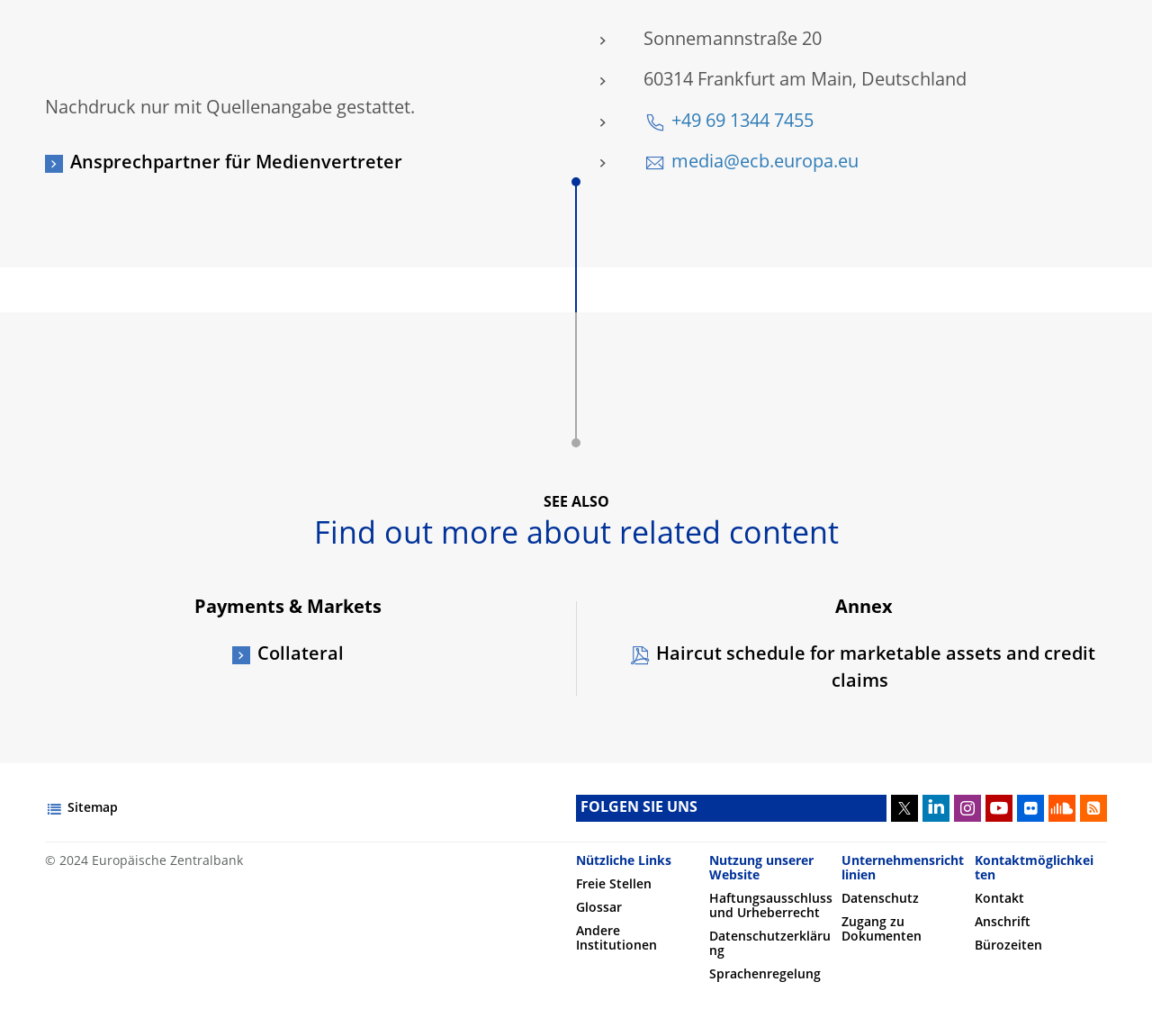Pinpoint the bounding box coordinates of the clickable area necessary to execute the following instruction: "Follow the ECB on social media". The coordinates should be given as four float numbers between 0 and 1, namely [left, top, right, bottom].

[0.5, 0.767, 0.77, 0.793]